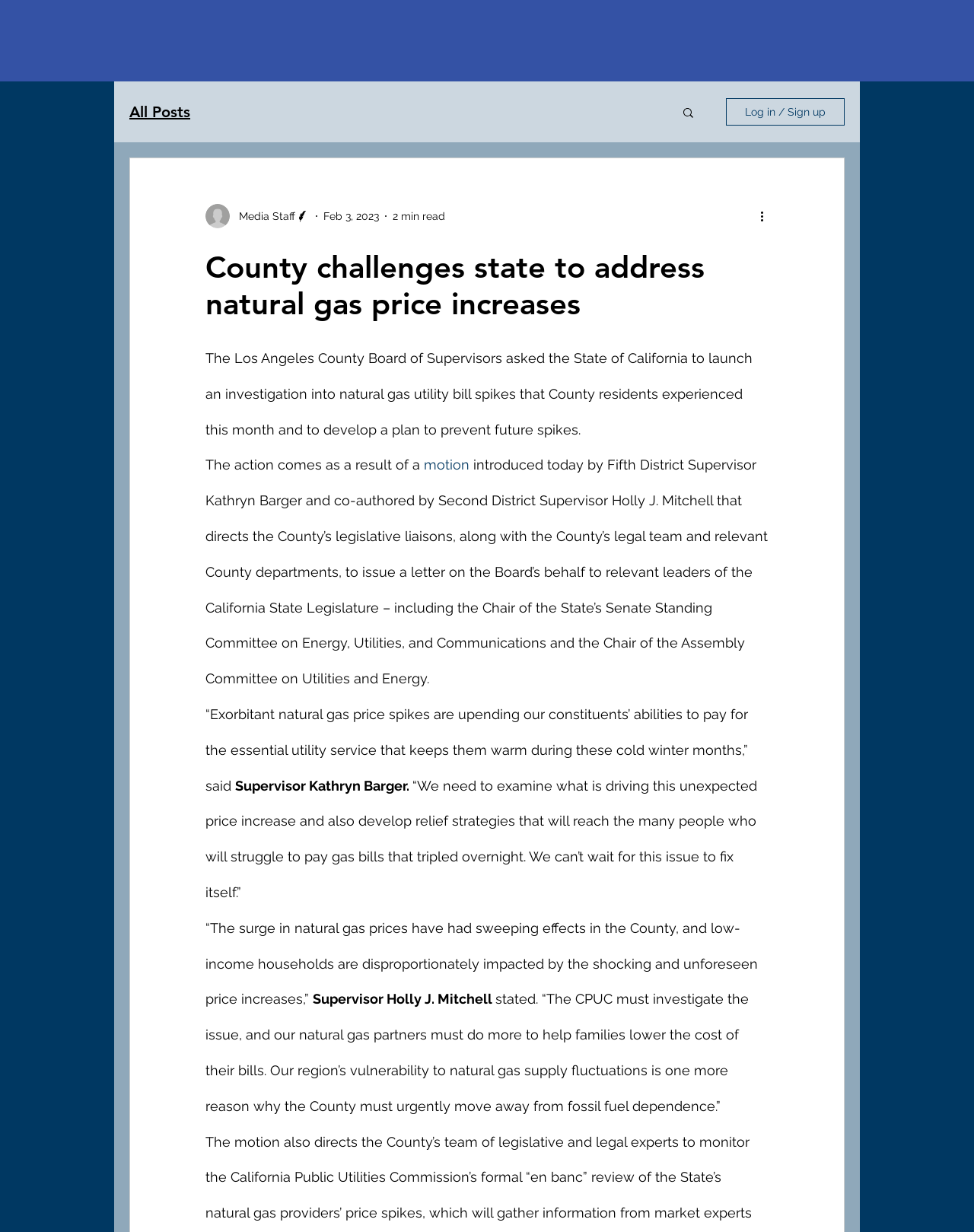Identify and extract the main heading of the webpage.

County challenges state to address natural gas price increases